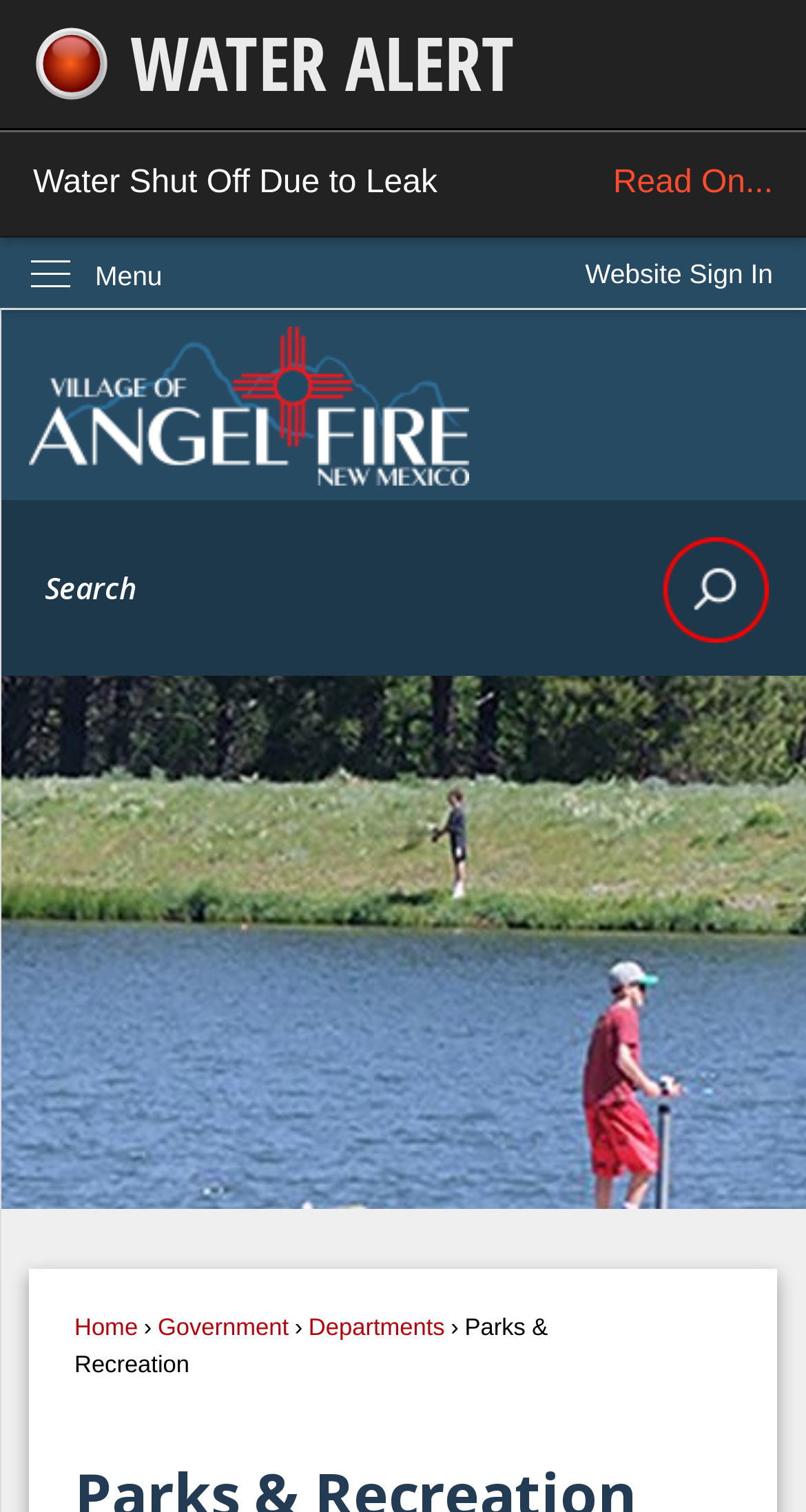Refer to the image and provide a thorough answer to this question:
What can be done on the website?

The webpage has a search function and a sign-in button, which suggests that users can search for information and log in to their accounts on the website.